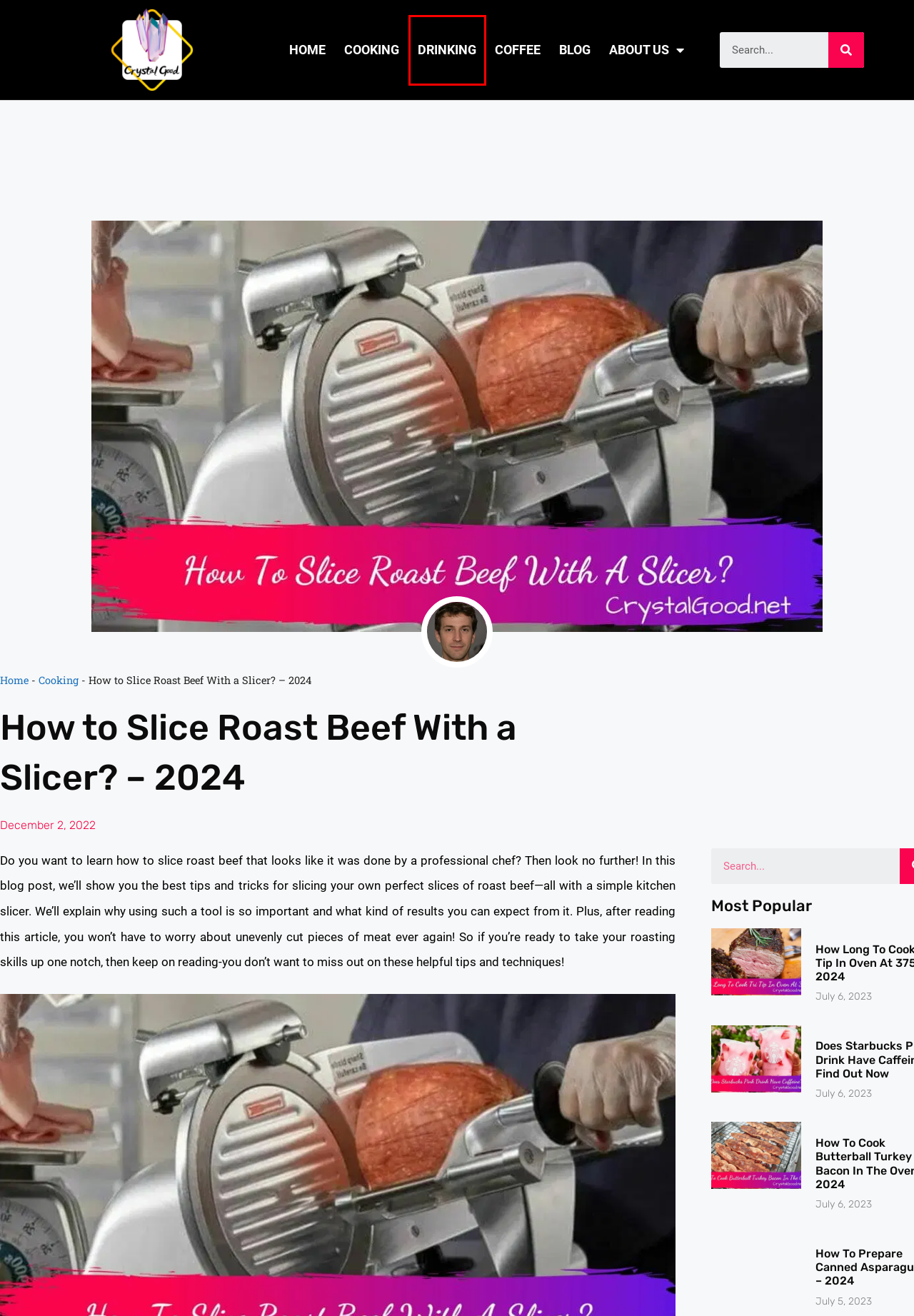You have a screenshot of a webpage with a red bounding box around an element. Select the webpage description that best matches the new webpage after clicking the element within the red bounding box. Here are the descriptions:
A. Home - Crystal Good
B. Drinking - Crystal Good
C. Coffee - Crystal Good
D. Crystal Good
E. Blog - Crystal Good
F. How Long To Cook Frozen Chicken Tenders In Air Fryer? - May 12, 2024
G. Cooking - Crystal Good
H. About Us - Crystal Good

B